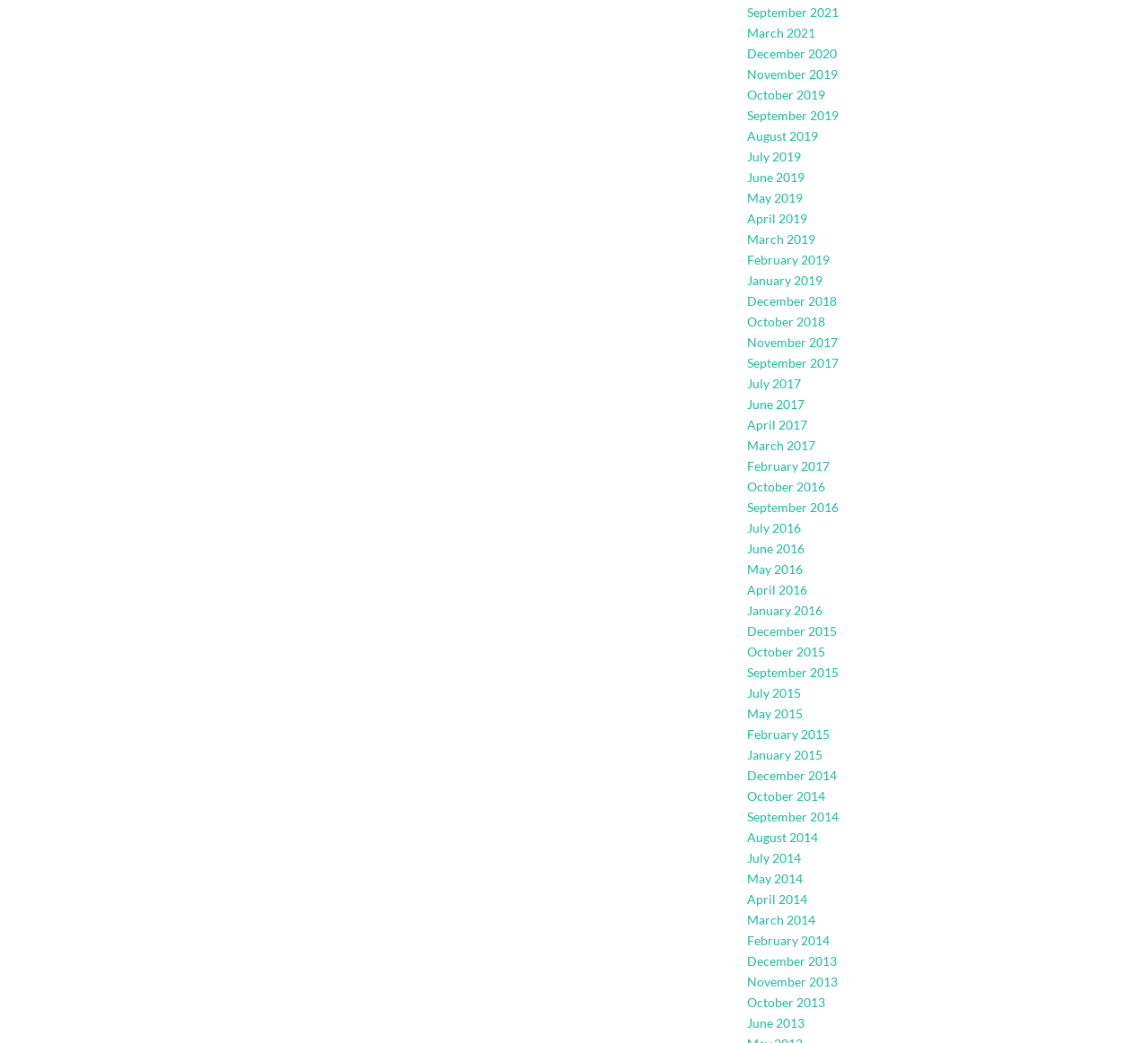Please identify the bounding box coordinates of the area I need to click to accomplish the following instruction: "View January 2015".

[0.651, 0.716, 0.716, 0.731]